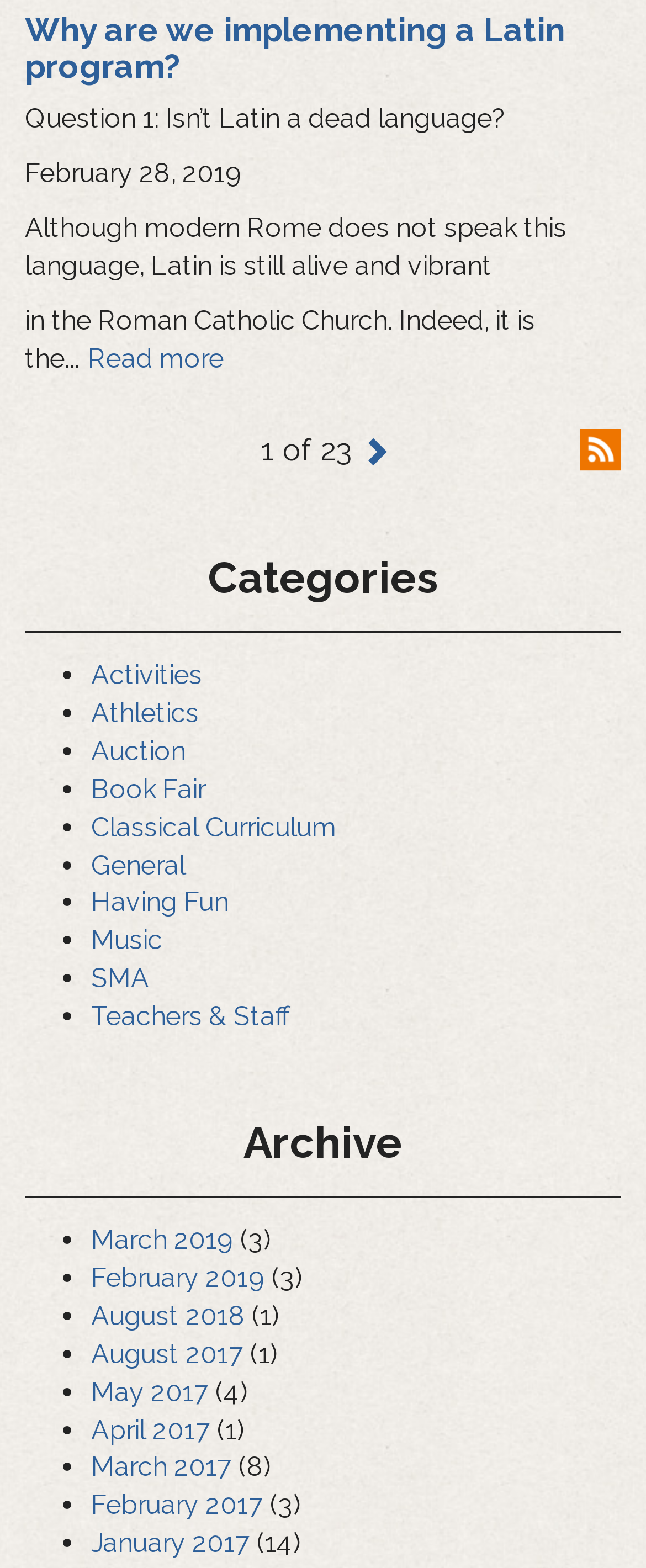Specify the bounding box coordinates of the area that needs to be clicked to achieve the following instruction: "View the categories".

[0.038, 0.156, 0.962, 0.225]